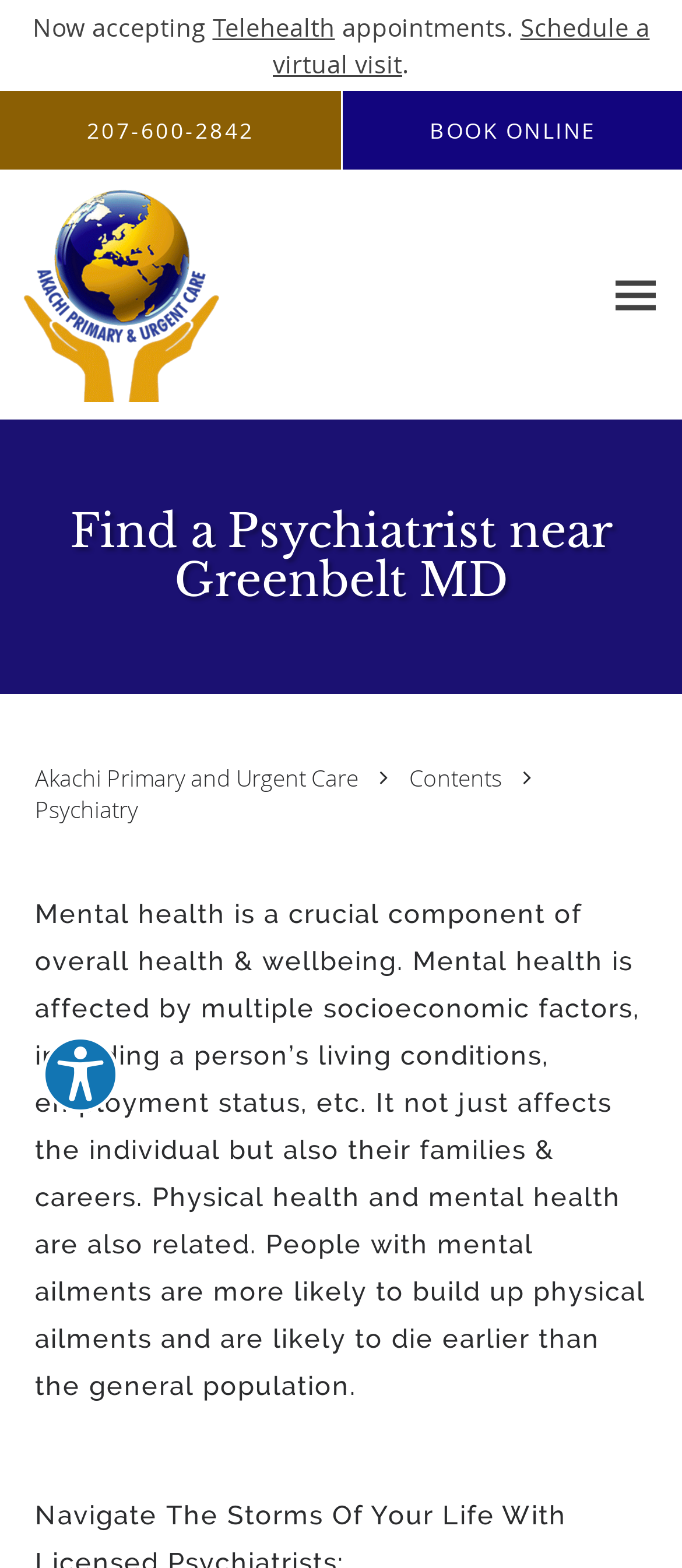What is the name of the practice?
Refer to the screenshot and answer in one word or phrase.

Akachi Primary and Urgent Care